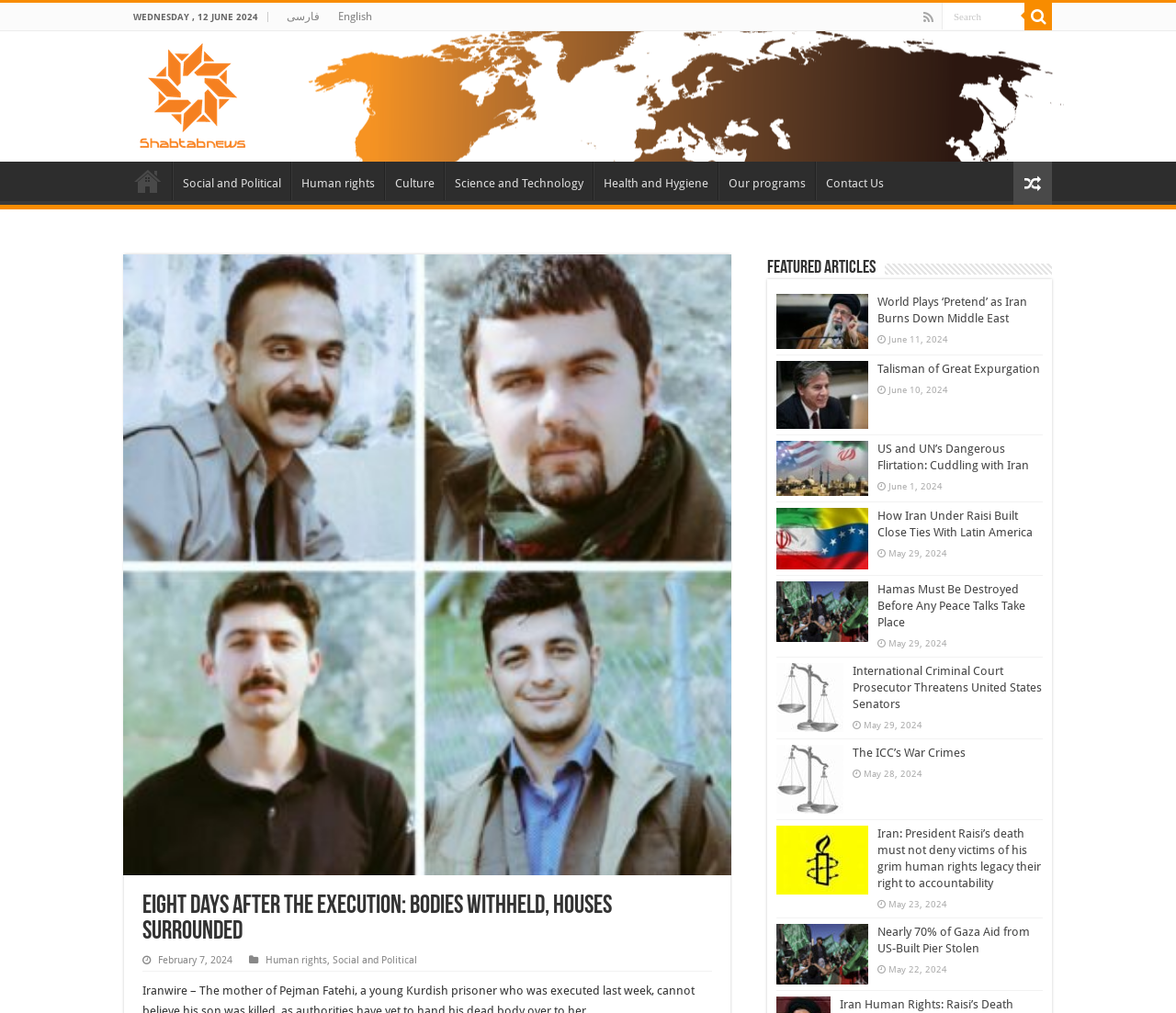Respond to the question below with a single word or phrase: What is the language of the link next to the search textbox?

فارسی